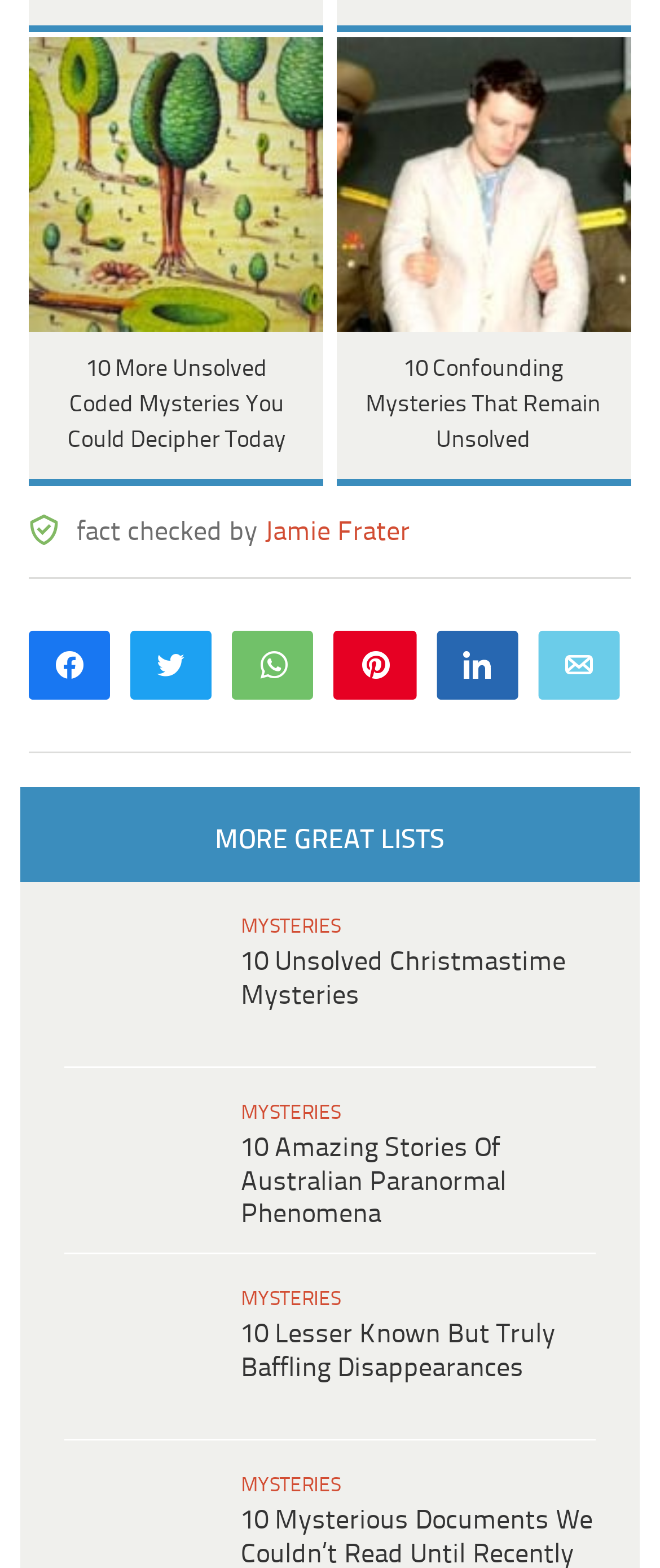Please determine the bounding box coordinates of the element's region to click for the following instruction: "Explore 10 Amazing Stories Of Australian Paranormal Phenomena".

[0.365, 0.918, 0.768, 0.978]